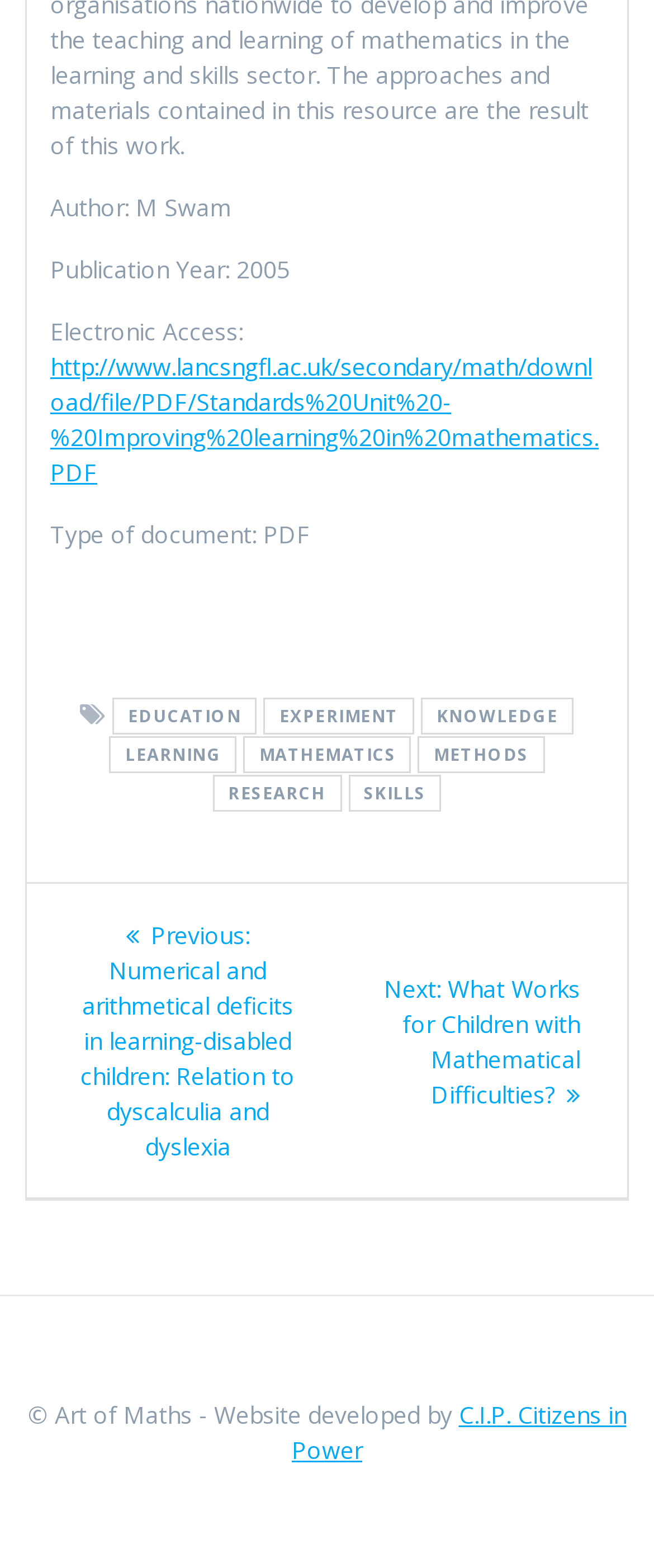Please determine the bounding box coordinates of the element to click in order to execute the following instruction: "Explore the EDUCATION category". The coordinates should be four float numbers between 0 and 1, specified as [left, top, right, bottom].

[0.171, 0.445, 0.393, 0.468]